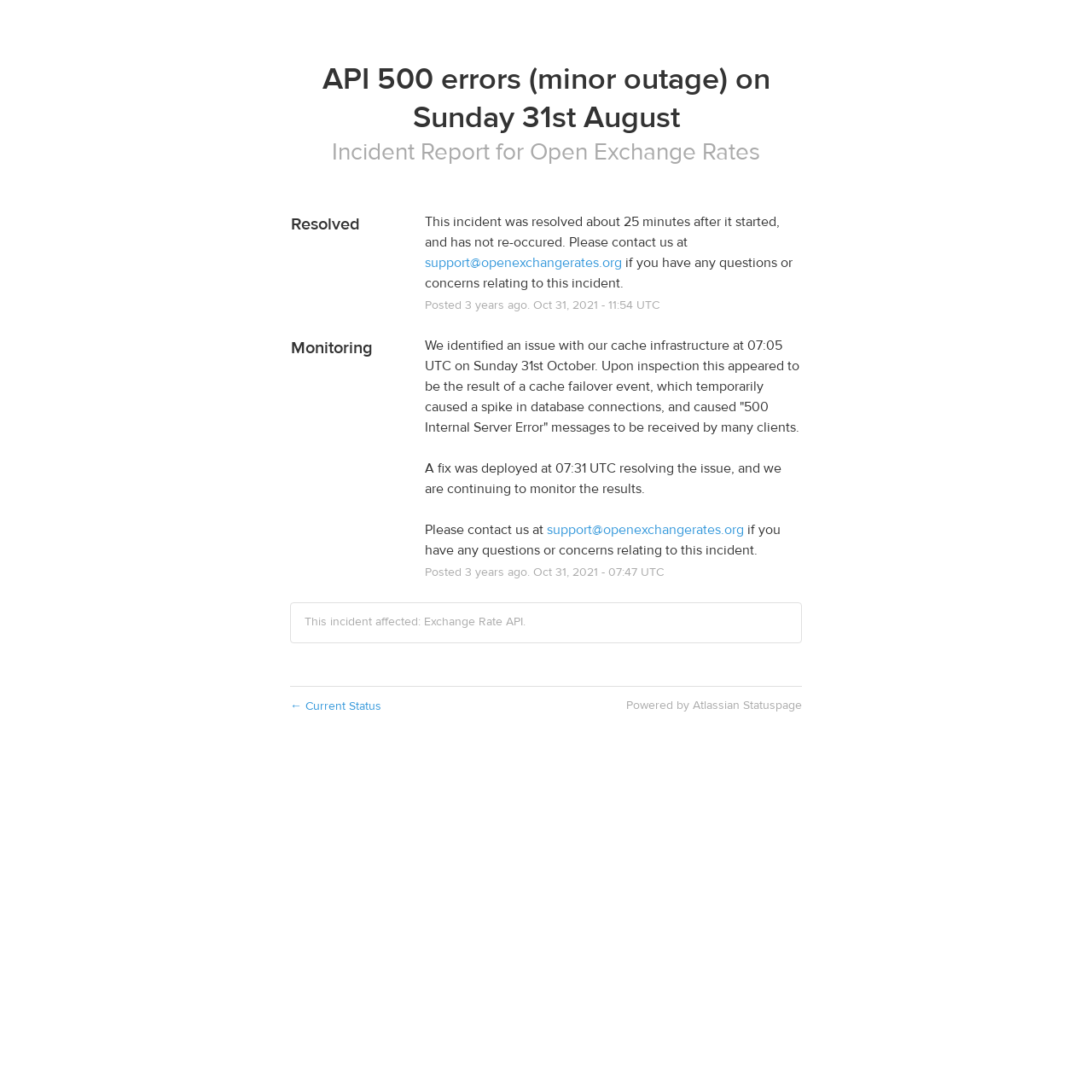Identify the bounding box for the element characterized by the following description: "Powered by Atlassian Statuspage".

[0.573, 0.639, 0.734, 0.653]